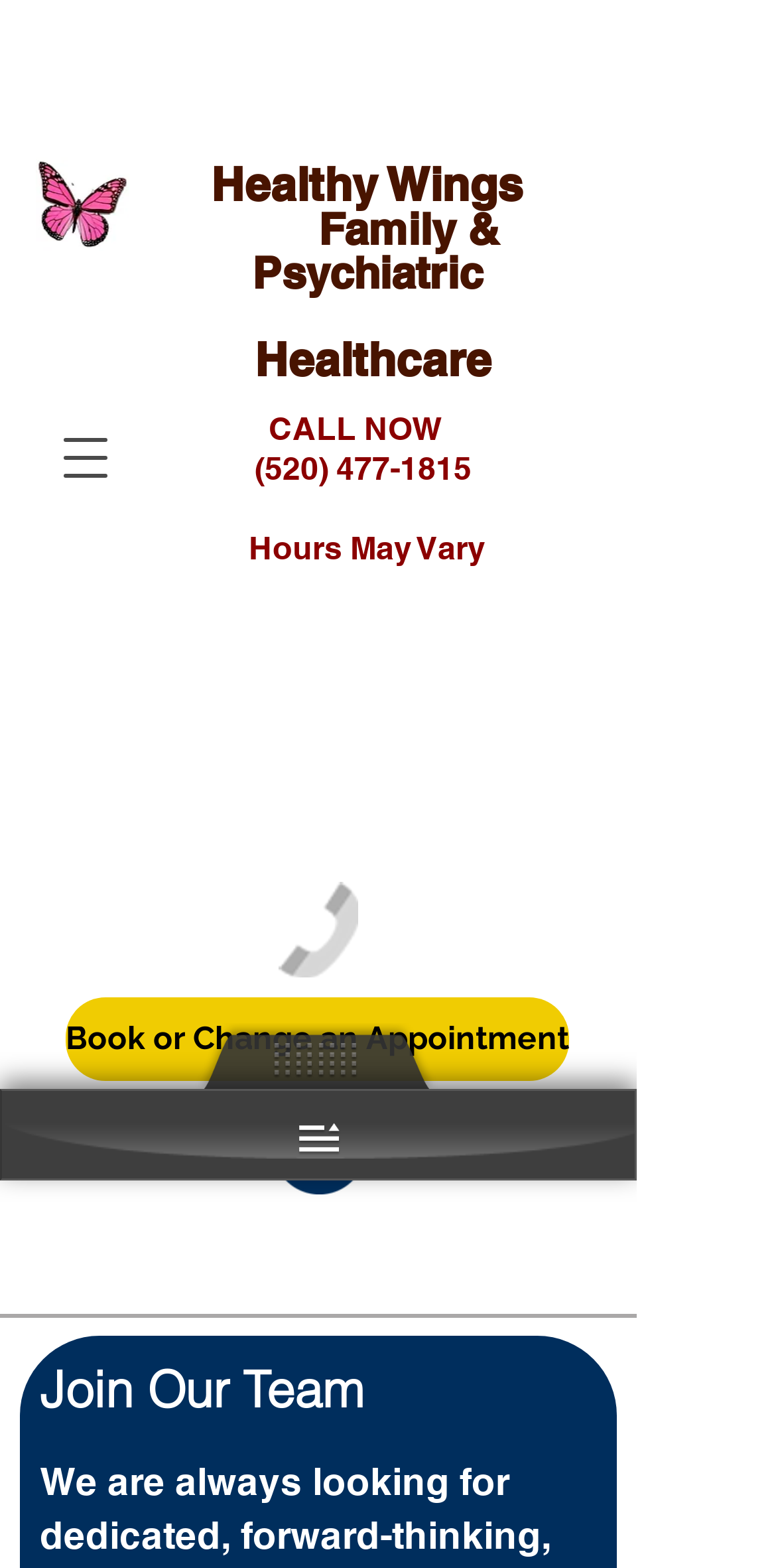Please determine the main heading text of this webpage.

Healthy Wings
       Family & Psychiatric
                           Healthcare